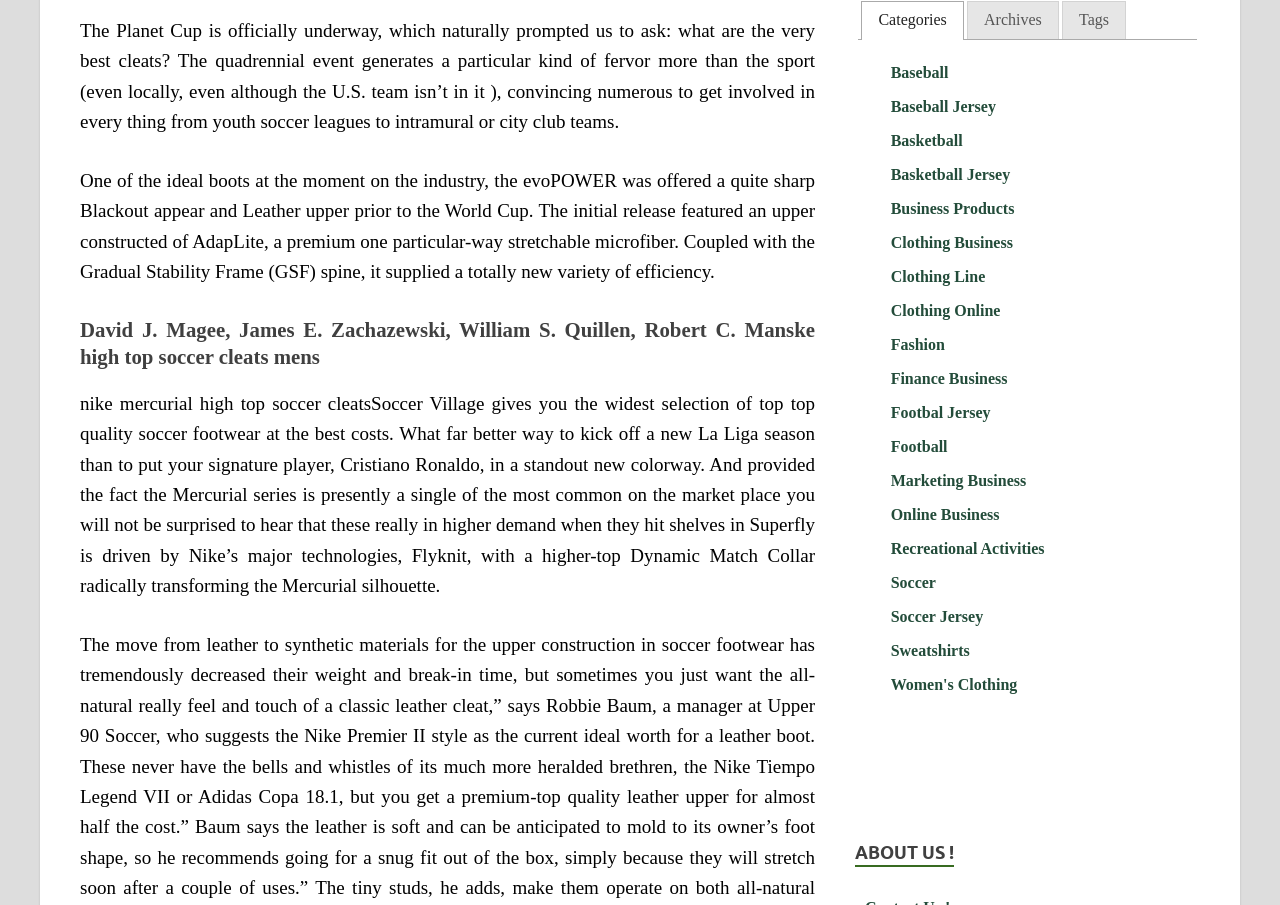Specify the bounding box coordinates for the region that must be clicked to perform the given instruction: "Click on the 'Tags' tab".

[0.83, 0.002, 0.88, 0.043]